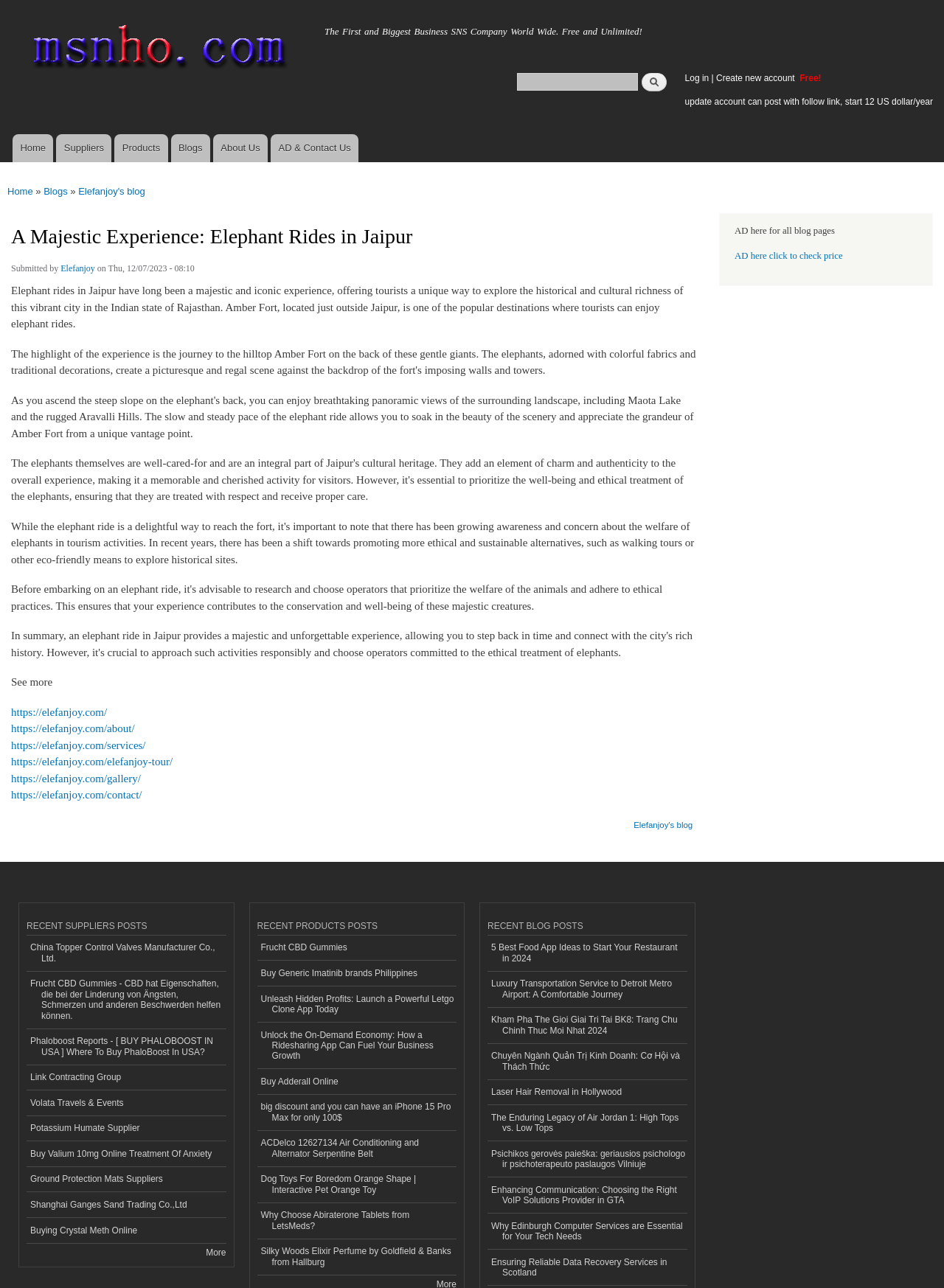Identify the bounding box coordinates for the element you need to click to achieve the following task: "Read the blog post about elephant rides in Jaipur". The coordinates must be four float values ranging from 0 to 1, formatted as [left, top, right, bottom].

[0.012, 0.203, 0.738, 0.646]